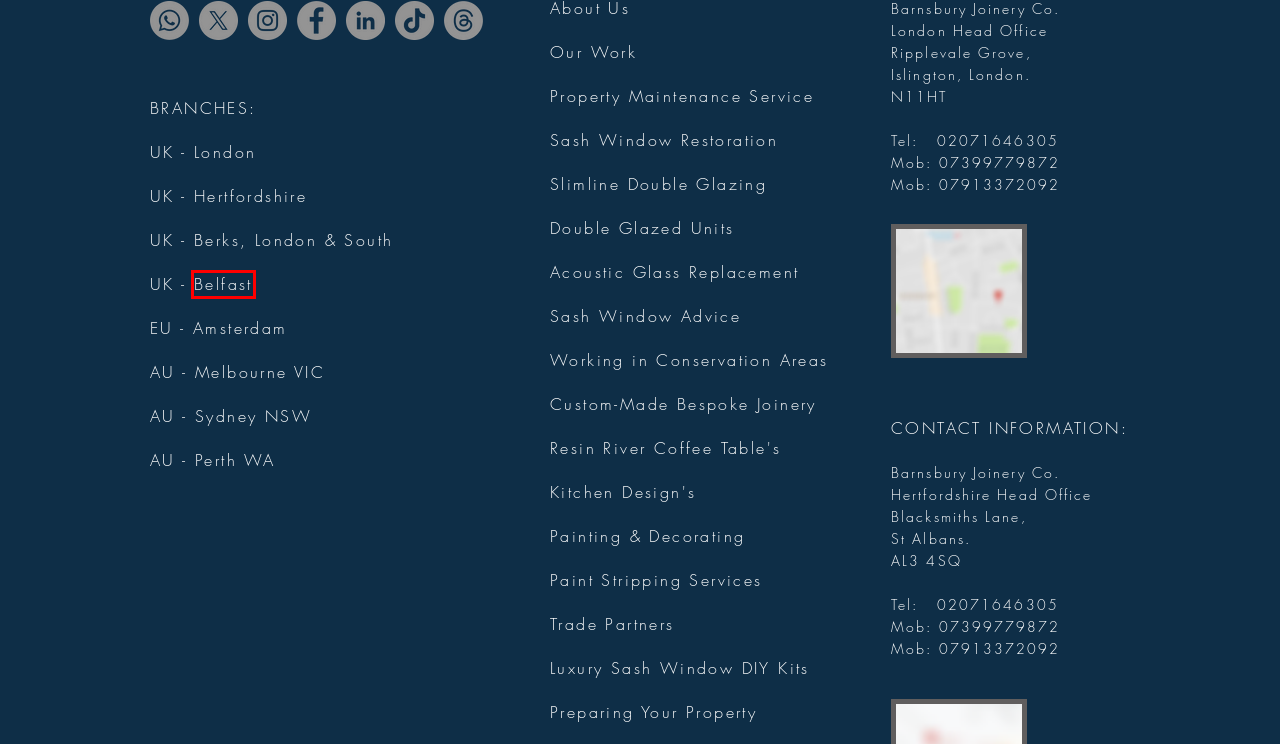You are presented with a screenshot of a webpage containing a red bounding box around an element. Determine which webpage description best describes the new webpage after clicking on the highlighted element. Here are the candidates:
A. Property Maintenance in Islingon, North London | Barnsbury Joinery
B. Sash Window Repairs in Melbourne VIC | Barnsbury Joinery
C. Triple Glazed Sash Windows | Barnsbury Joinery
D. Sash Window Repairs in Amsterdam, Holland | Barnsbury Joinery
E. Sash windows: repair or replace? | Sash Windows | Barnsbury Joinery
F. Sash Window Repairs in Belfast, Northern Ireland | Barnsbury Joinery
G. Box Sash Window fitting Service in Islington - Barnsbury Joinery
H. Sash Window Repairs in Sydney NSW | Barnsbury Joinery

F